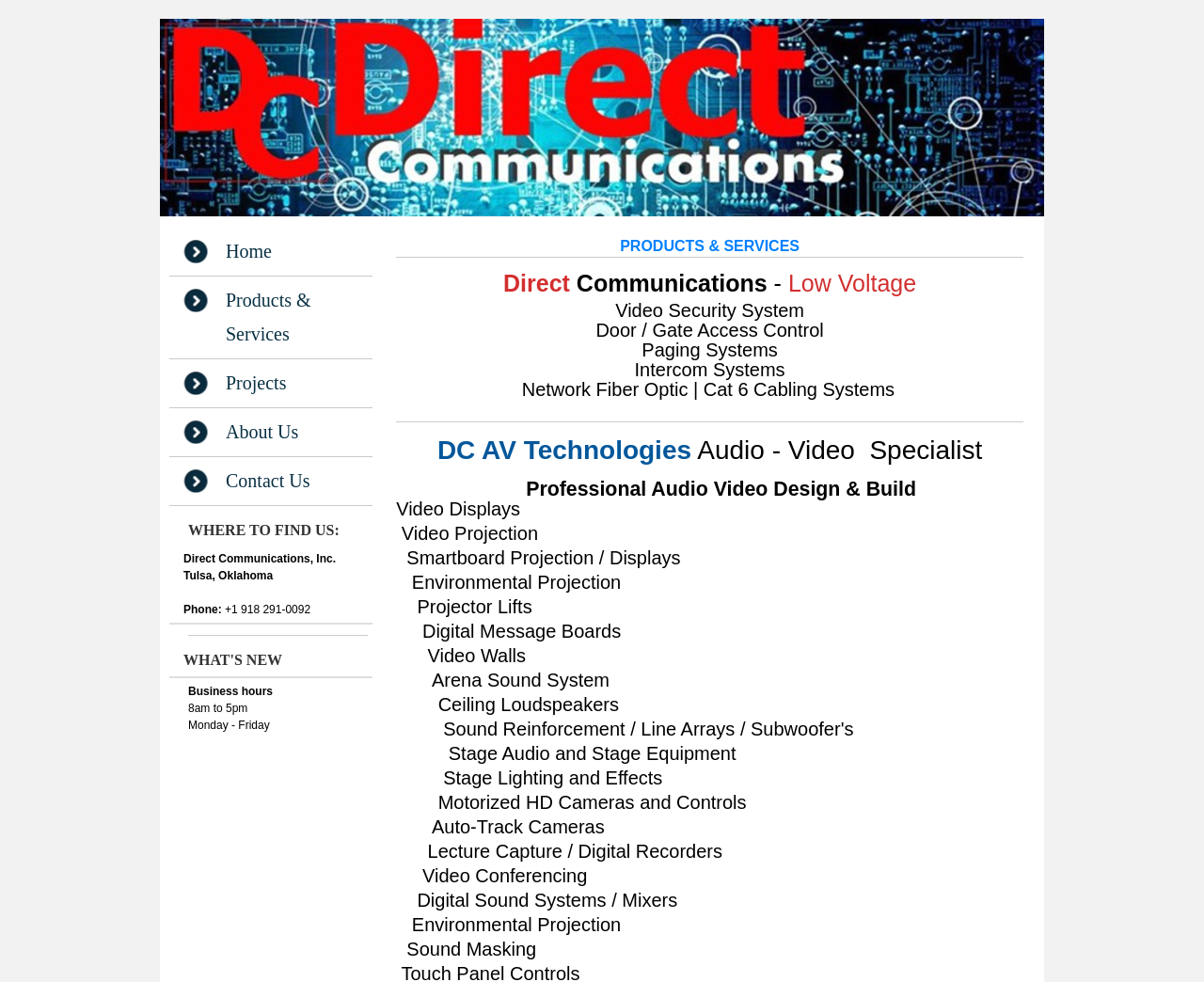Use the details in the image to answer the question thoroughly: 
What is the business hour?

I found the business hour by looking at the static text elements with the contents '8am to 5pm' and 'Monday - Friday', which are located together, indicating that the business hour is from 8am to 5pm, Monday to Friday.